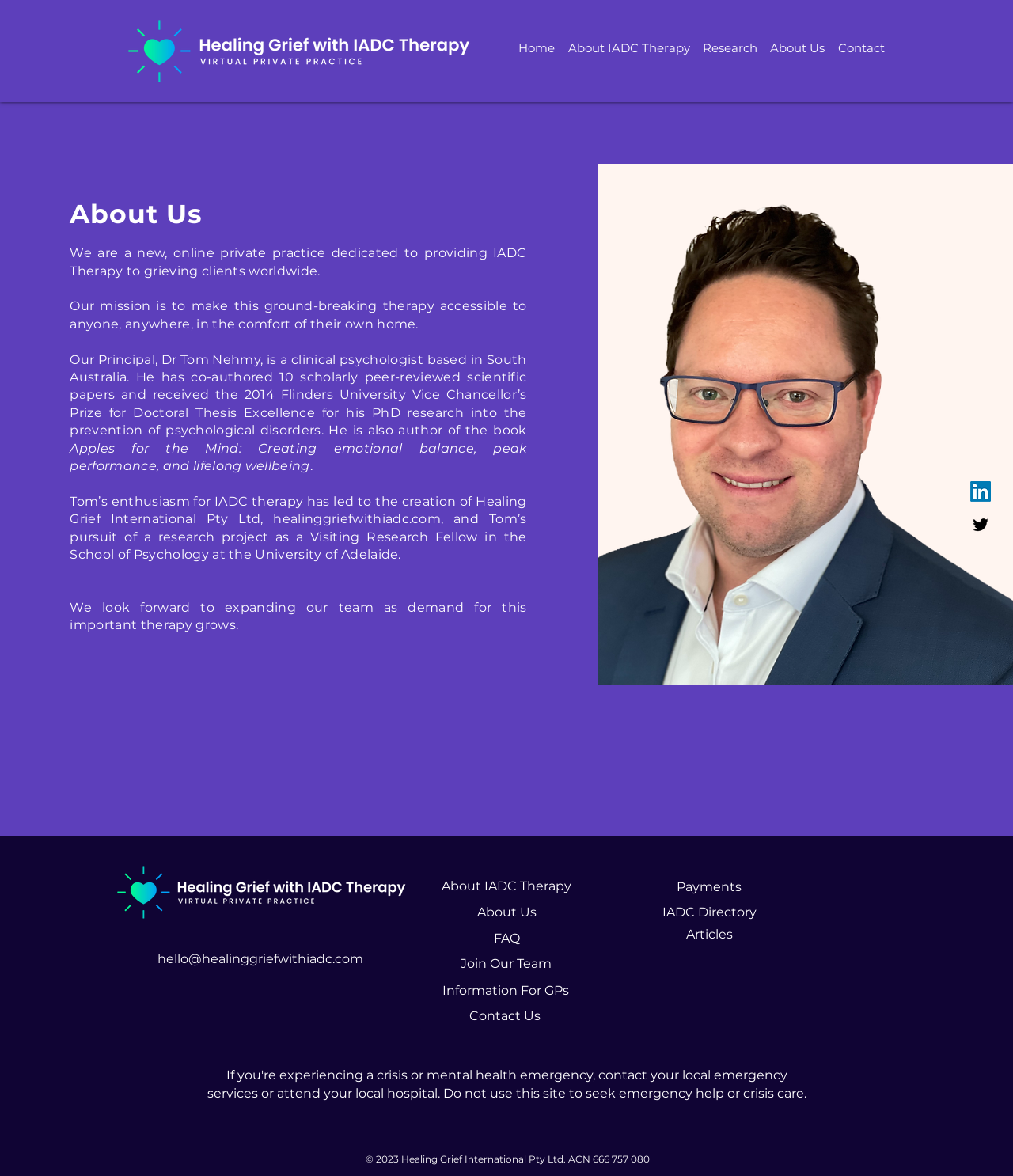What is the profession of Dr. Tom Nehmy?
Refer to the image and give a detailed response to the question.

Based on the webpage content, Dr. Tom Nehmy is introduced as the Principal of Healing Grief International Pty Ltd, and his profession is mentioned as a clinical psychologist based in South Australia.